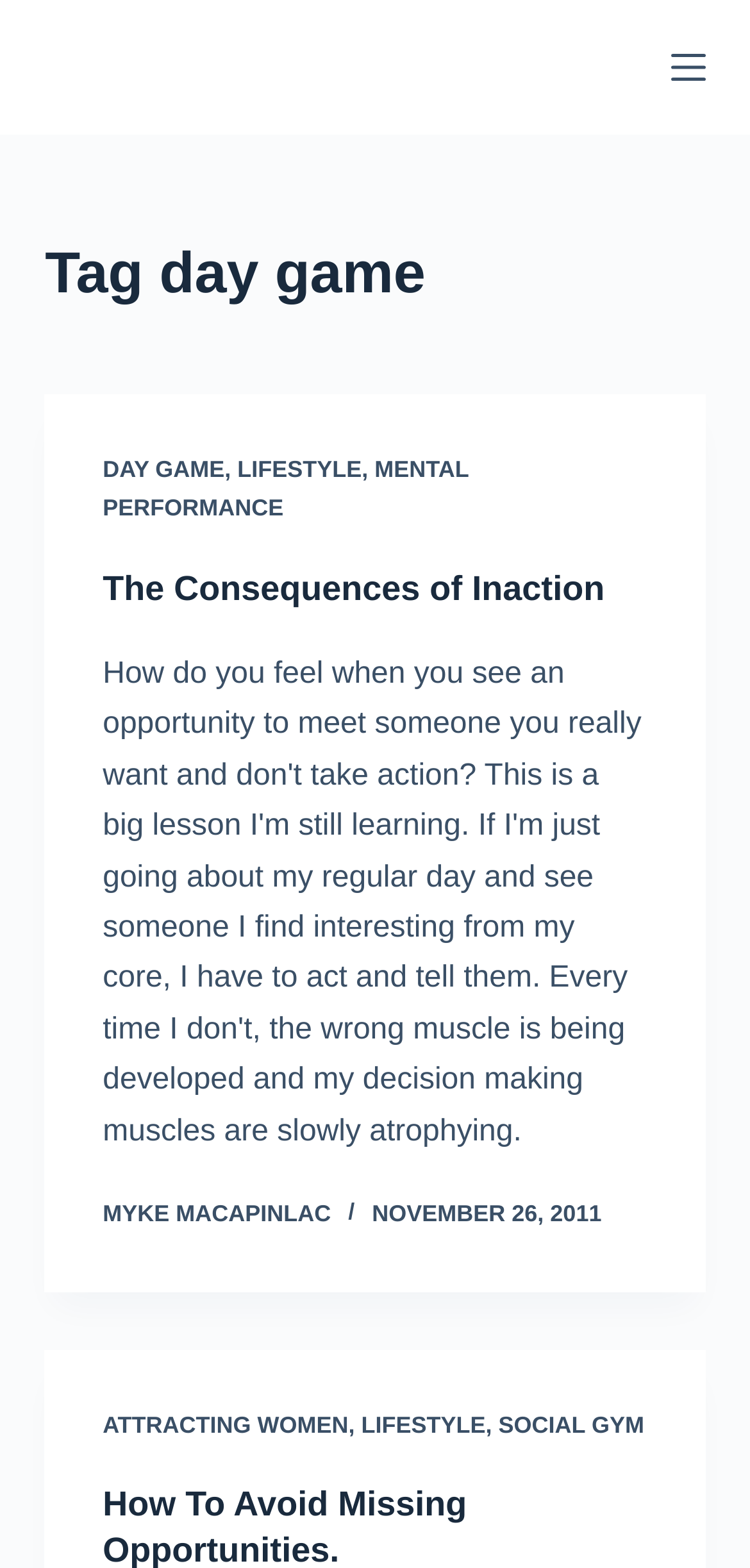Identify the bounding box coordinates of the element that should be clicked to fulfill this task: "click on the menu button". The coordinates should be provided as four float numbers between 0 and 1, i.e., [left, top, right, bottom].

[0.894, 0.032, 0.94, 0.054]